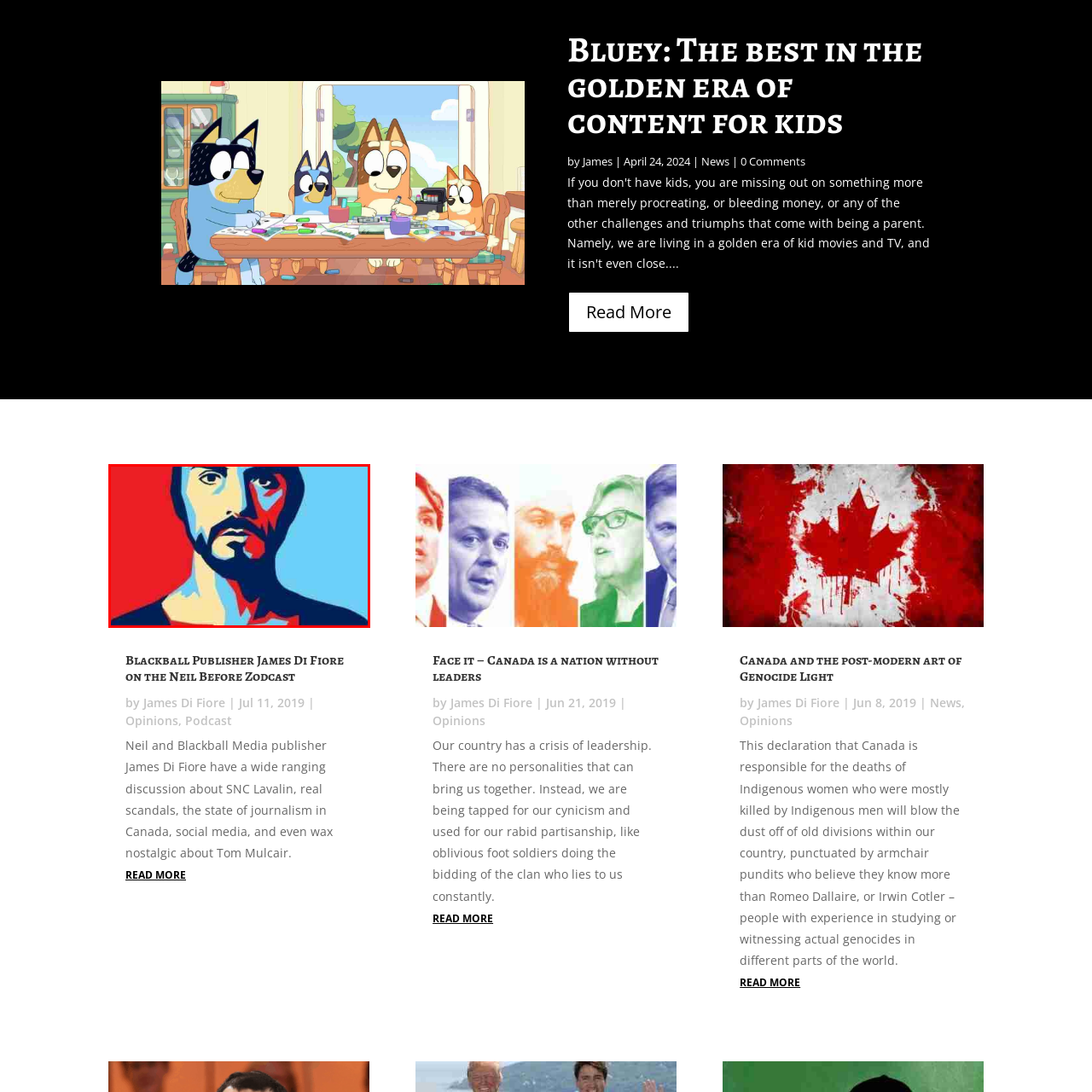What is the subject's facial expression?
Analyze the image marked by the red bounding box and respond with an in-depth answer considering the visual clues.

The caption describes the subject as having a thoughtful expression, which suggests that the artist intended to convey a sense of introspection or contemplation.